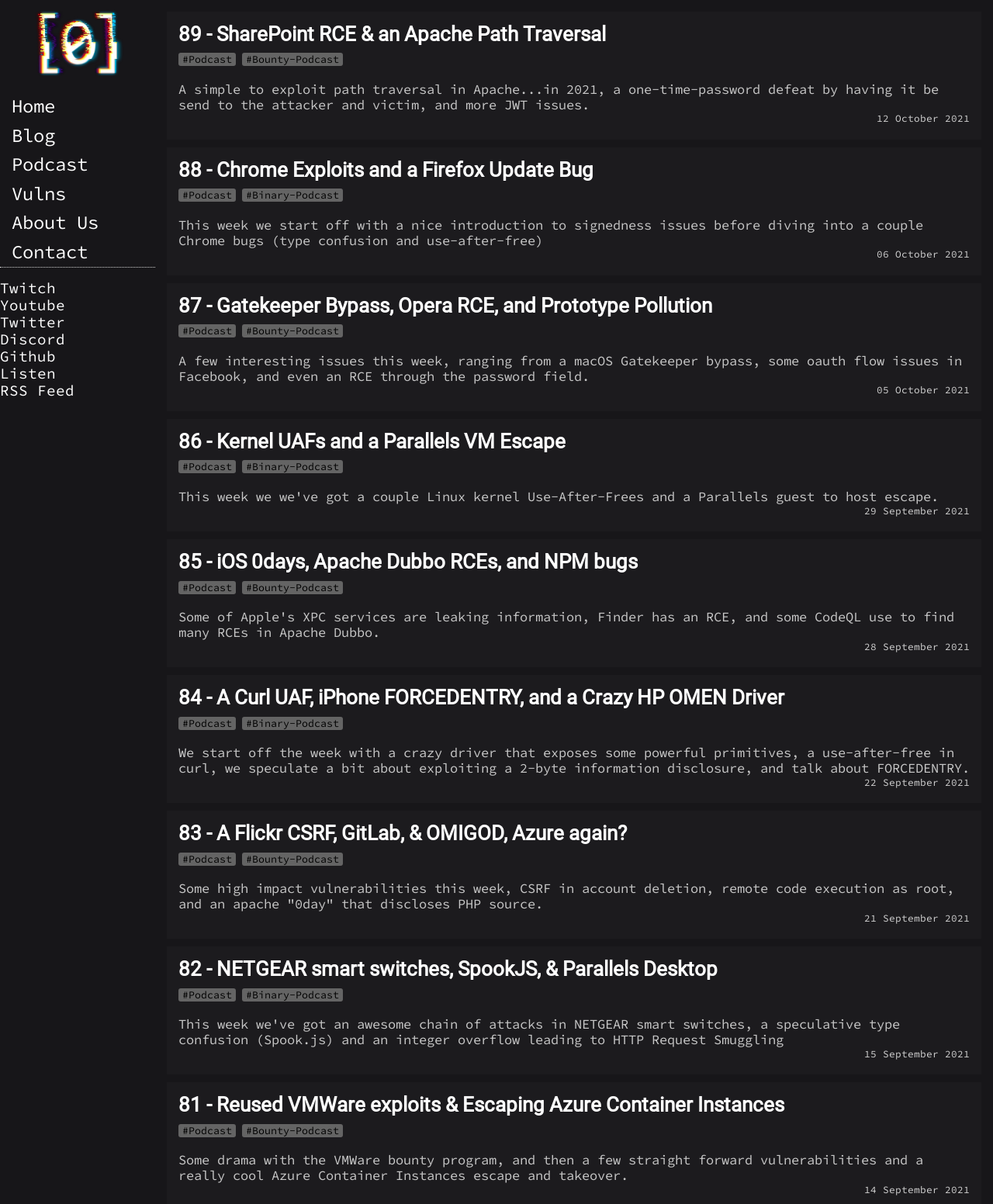Answer the question using only a single word or phrase: 
What is the purpose of the links at the top of the webpage?

Navigation